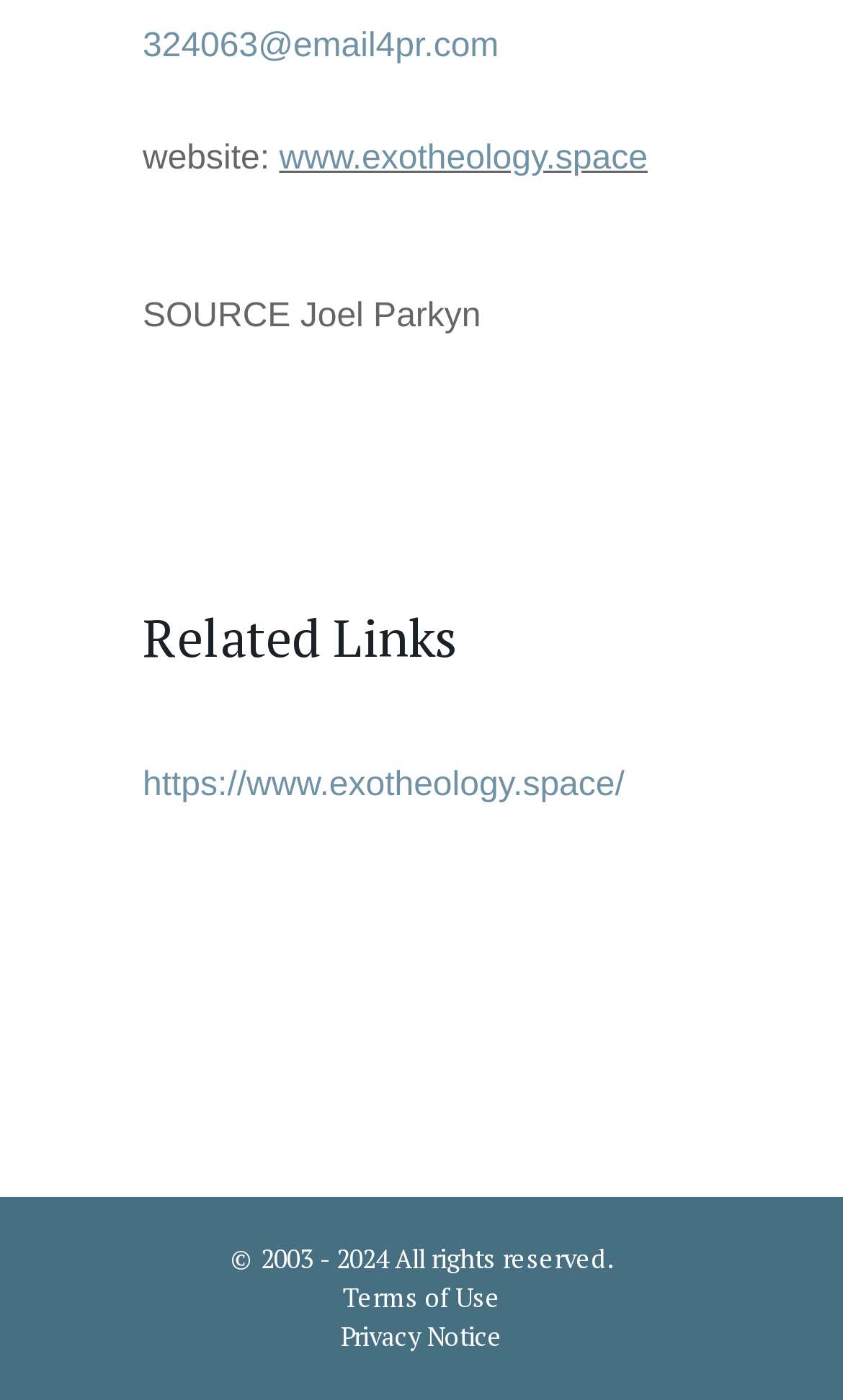Please predict the bounding box coordinates (top-left x, top-left y, bottom-right x, bottom-right y) for the UI element in the screenshot that fits the description: Privacy Notice

[0.404, 0.943, 0.596, 0.966]